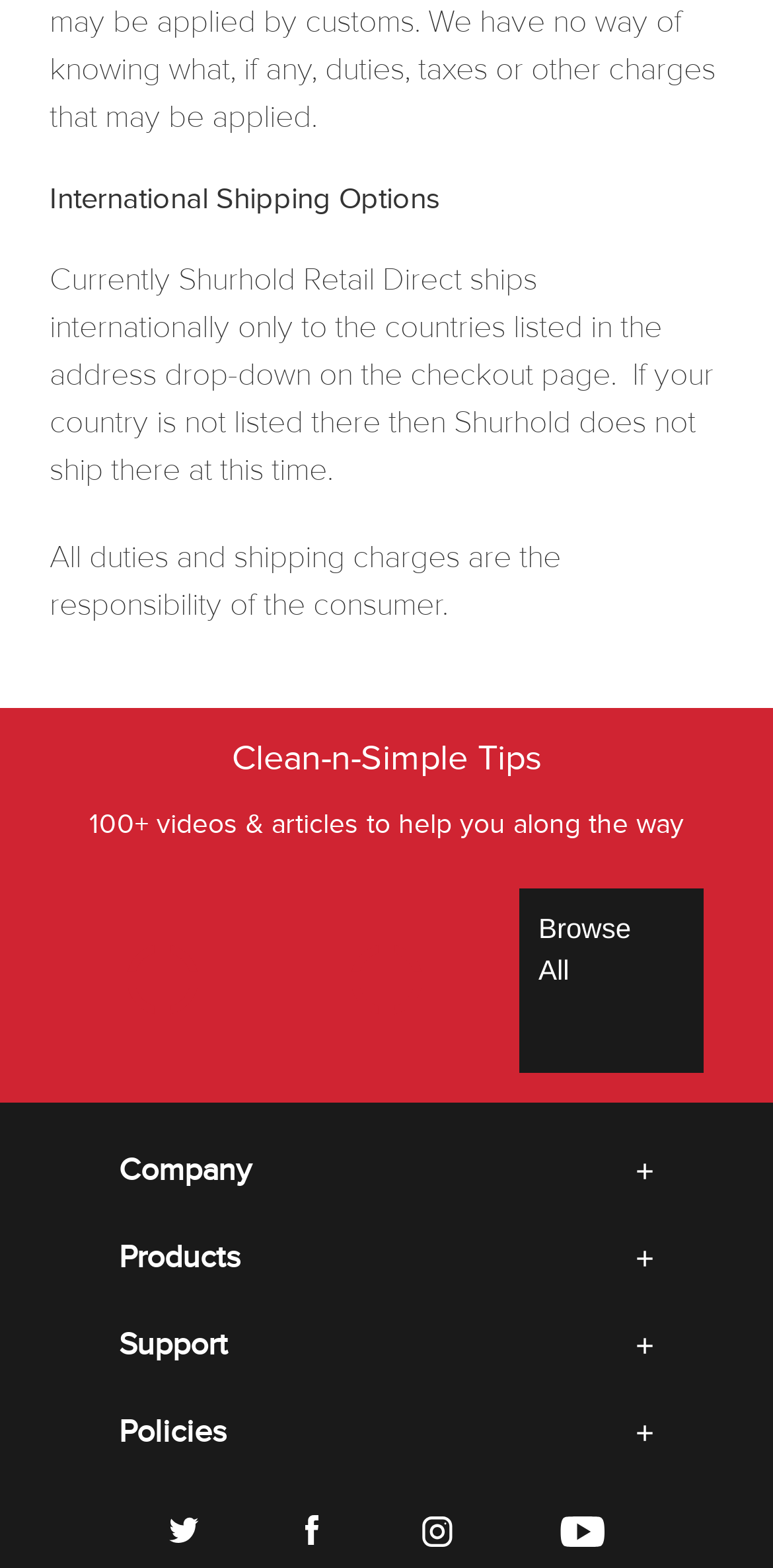Answer the question with a single word or phrase: 
What is the purpose of the 'Clean-n-Simple Tips' section?

To provide helpful resources